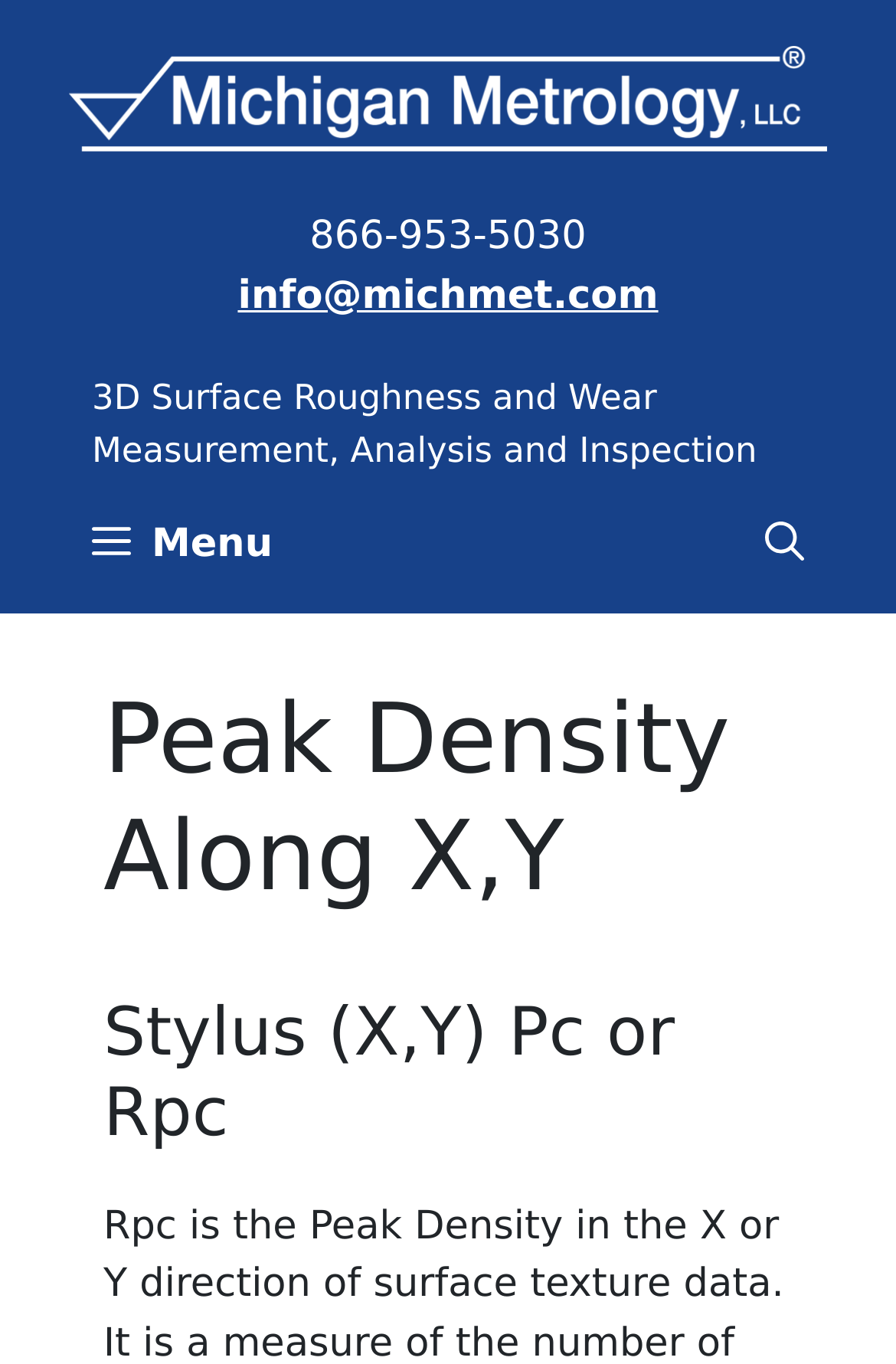What is the email address of Michigan Metrology?
Please provide a comprehensive answer based on the contents of the image.

I found the email address by looking at the banner section of the webpage, where I saw a link element with the email address 'info@michmet.com'.